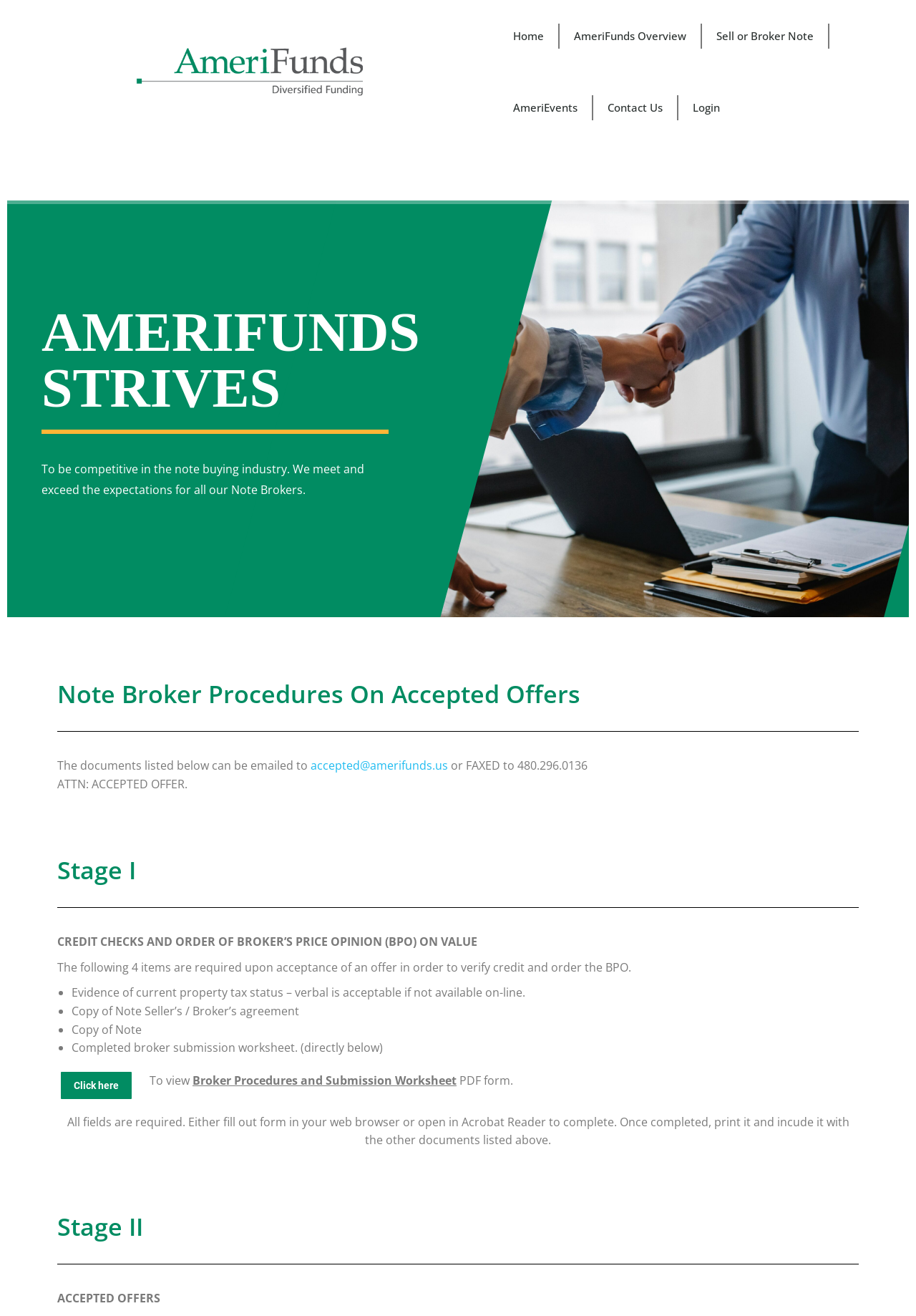What is the purpose of the broker submission worksheet?
Refer to the image and give a detailed answer to the query.

The broker submission worksheet is a required document for stage I, and its purpose is to verify credit and order the broker's price opinion (BPO) on value. This is an essential step in the note broker procedure outlined on the webpage.